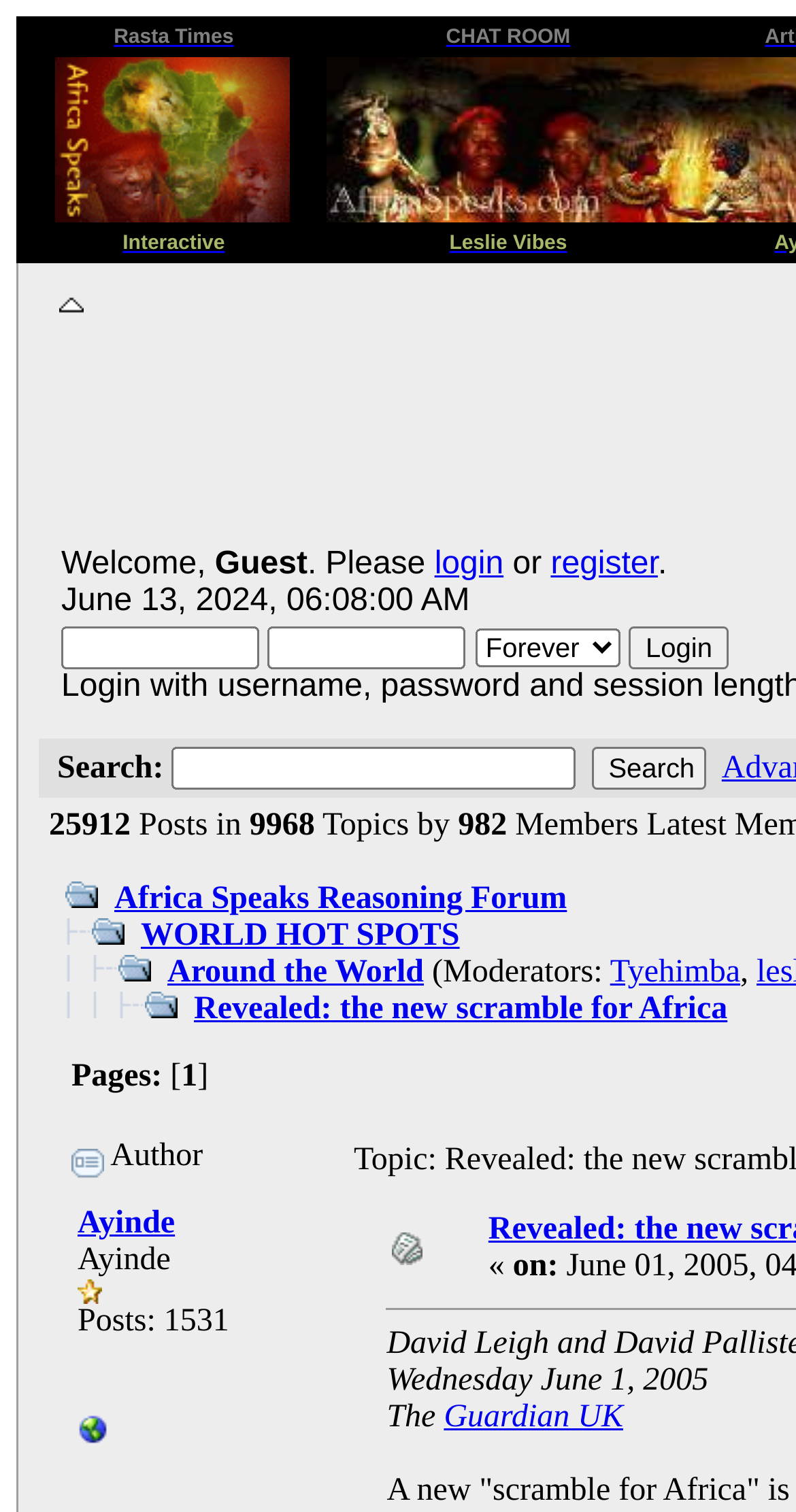Refer to the image and provide an in-depth answer to the question:
What is the topic of the article?

I found the answer by examining the link with the text 'Revealed: the new scramble for Africa', which is likely the title of the article, and thus the topic.